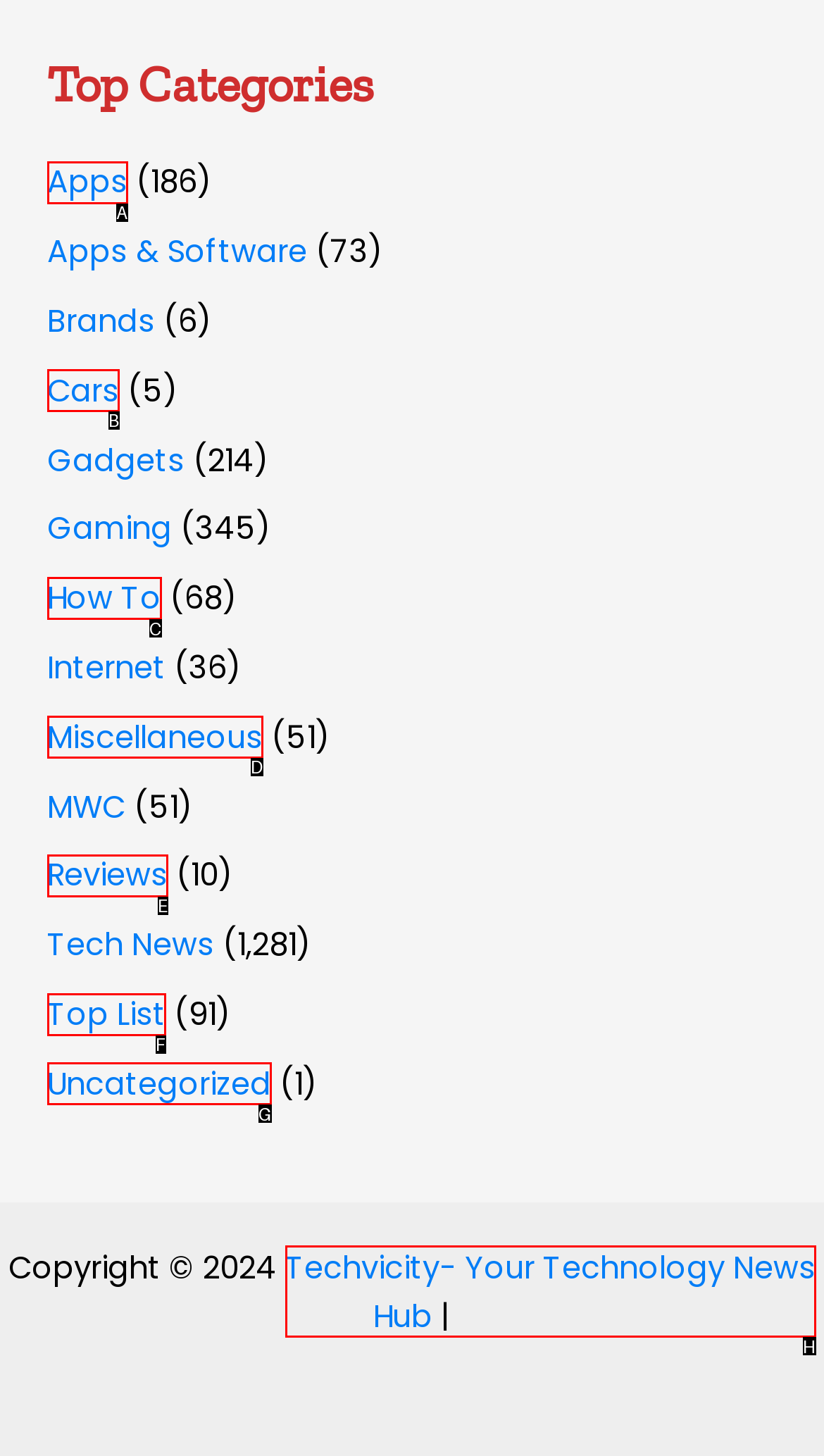Choose the UI element you need to click to carry out the task: Click on Apps.
Respond with the corresponding option's letter.

A